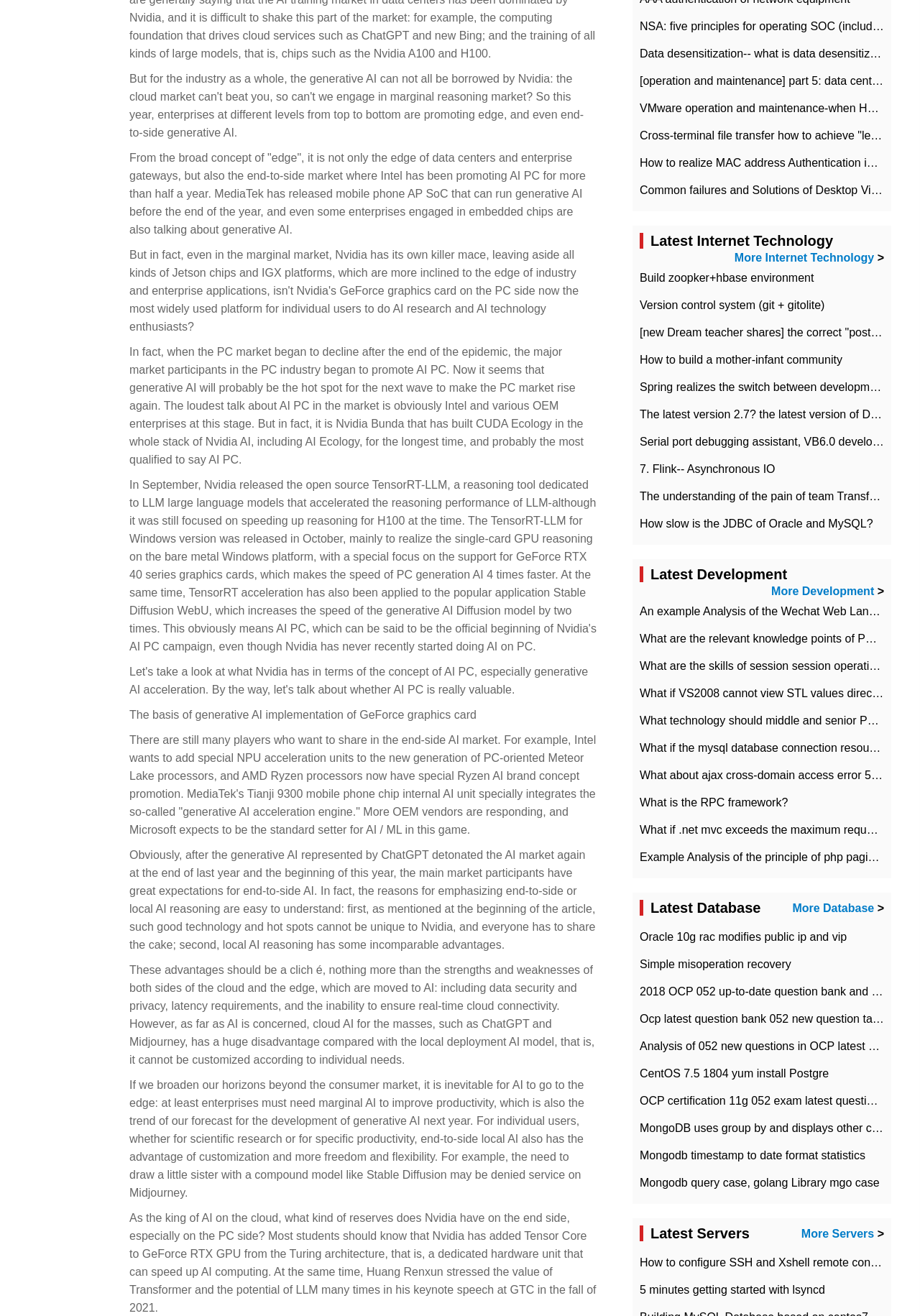Ascertain the bounding box coordinates for the UI element detailed here: "What is the RPC framework?". The coordinates should be provided as [left, top, right, bottom] with each value being a float between 0 and 1.

[0.695, 0.605, 0.856, 0.615]